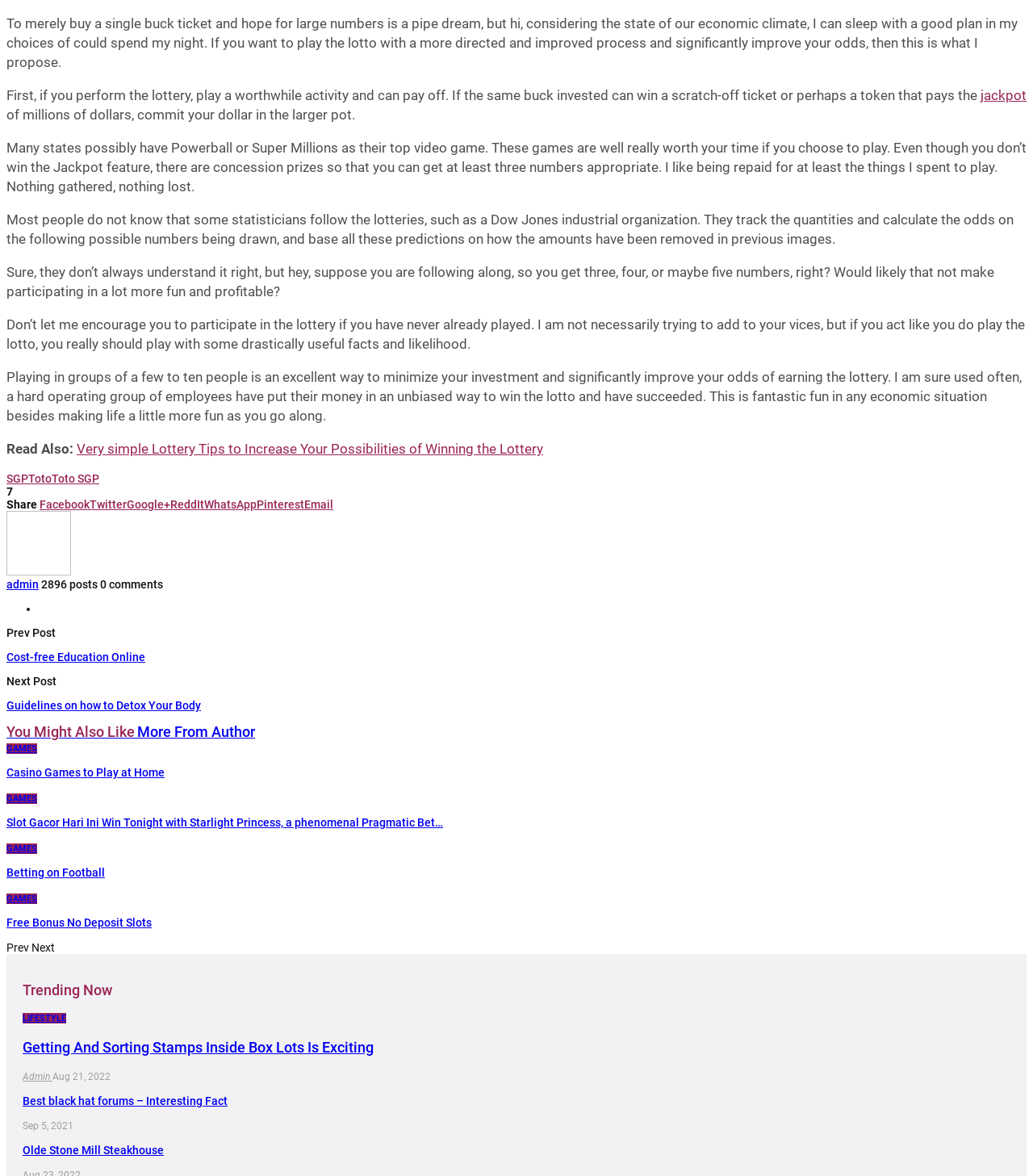Determine the bounding box coordinates of the clickable region to carry out the instruction: "Click on THINGS TO DO".

None